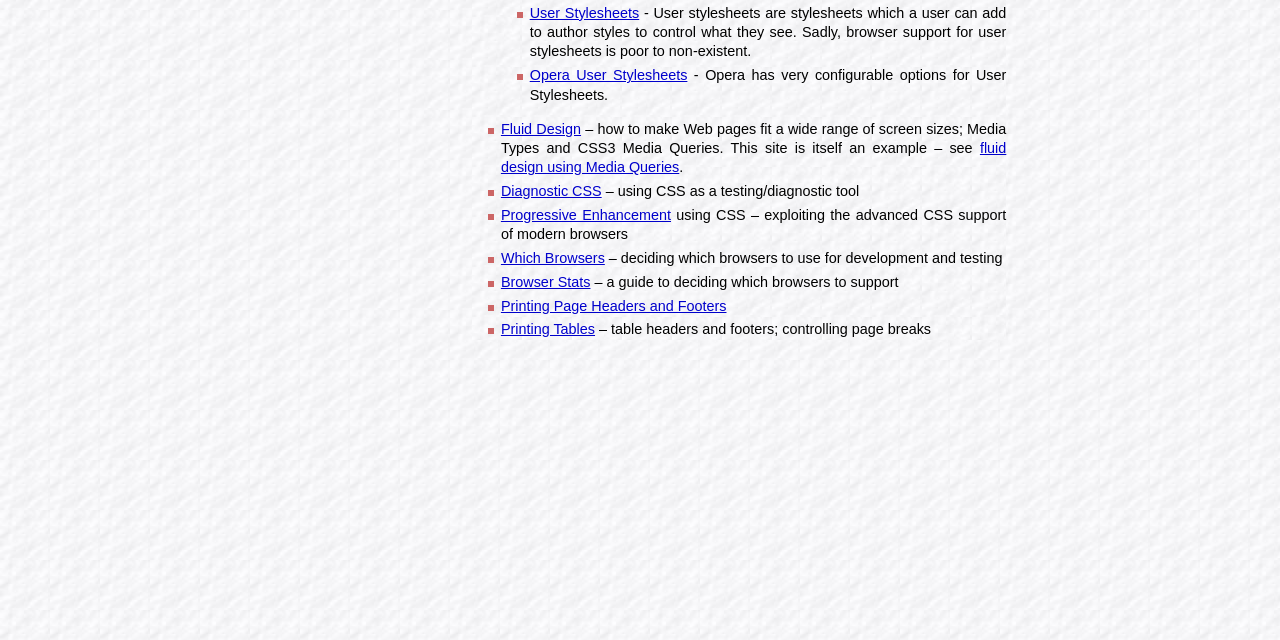Given the description "AUSSIE TITLE COMES TO LARA", determine the bounding box of the corresponding UI element.

None